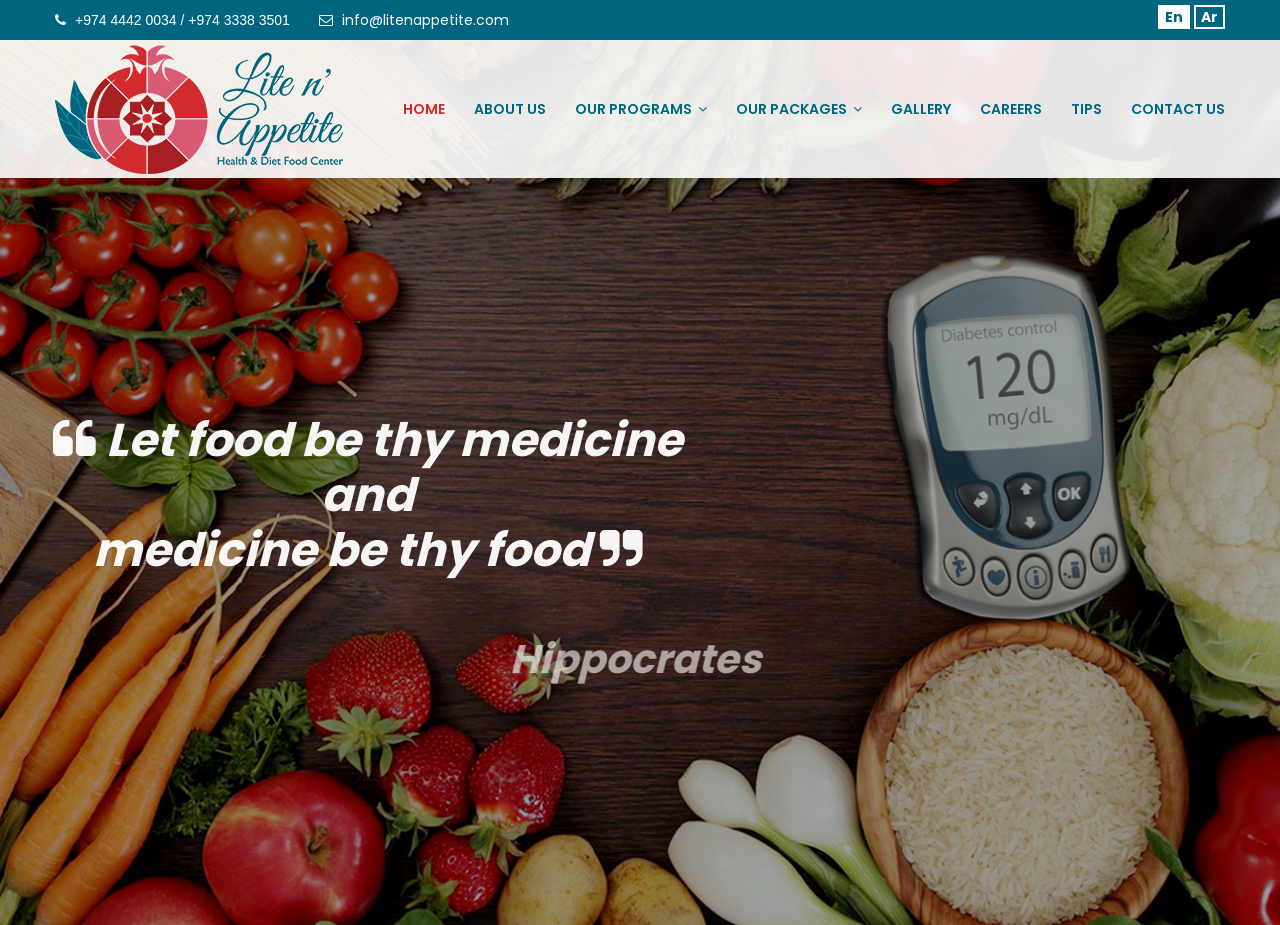Please find the bounding box for the following UI element description. Provide the coordinates in (top-left x, top-left y, bottom-right x, bottom-right y) format, with values between 0 and 1: Our Programs

[0.449, 0.096, 0.552, 0.139]